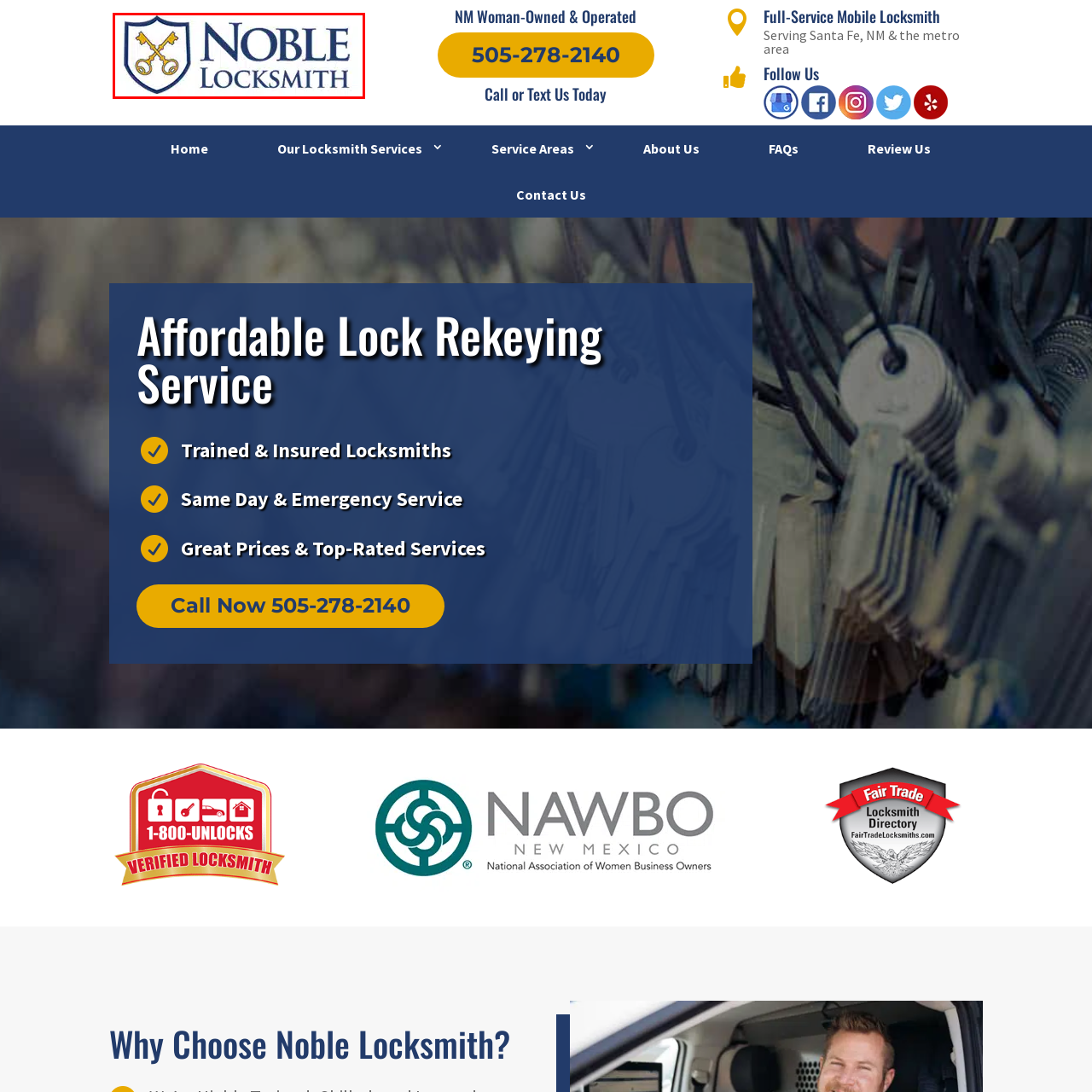Generate a detailed caption for the image within the red outlined area.

The image features the logo of "Noble Locksmith," prominently displayed with a shield shape that outlines the brand. The logo showcases two crossed golden keys set against a blue background, symbolizing security and trust in locksmith services. The text "Noble Locksmith" is prominently presented in bold, uppercase lettering, emphasizing the company's identity and commitment to providing reliable locksmith services. This professional logo reflects the brand's focus on safety and expertise, serving the Santa Fe, NM area with a reputation for quality service.